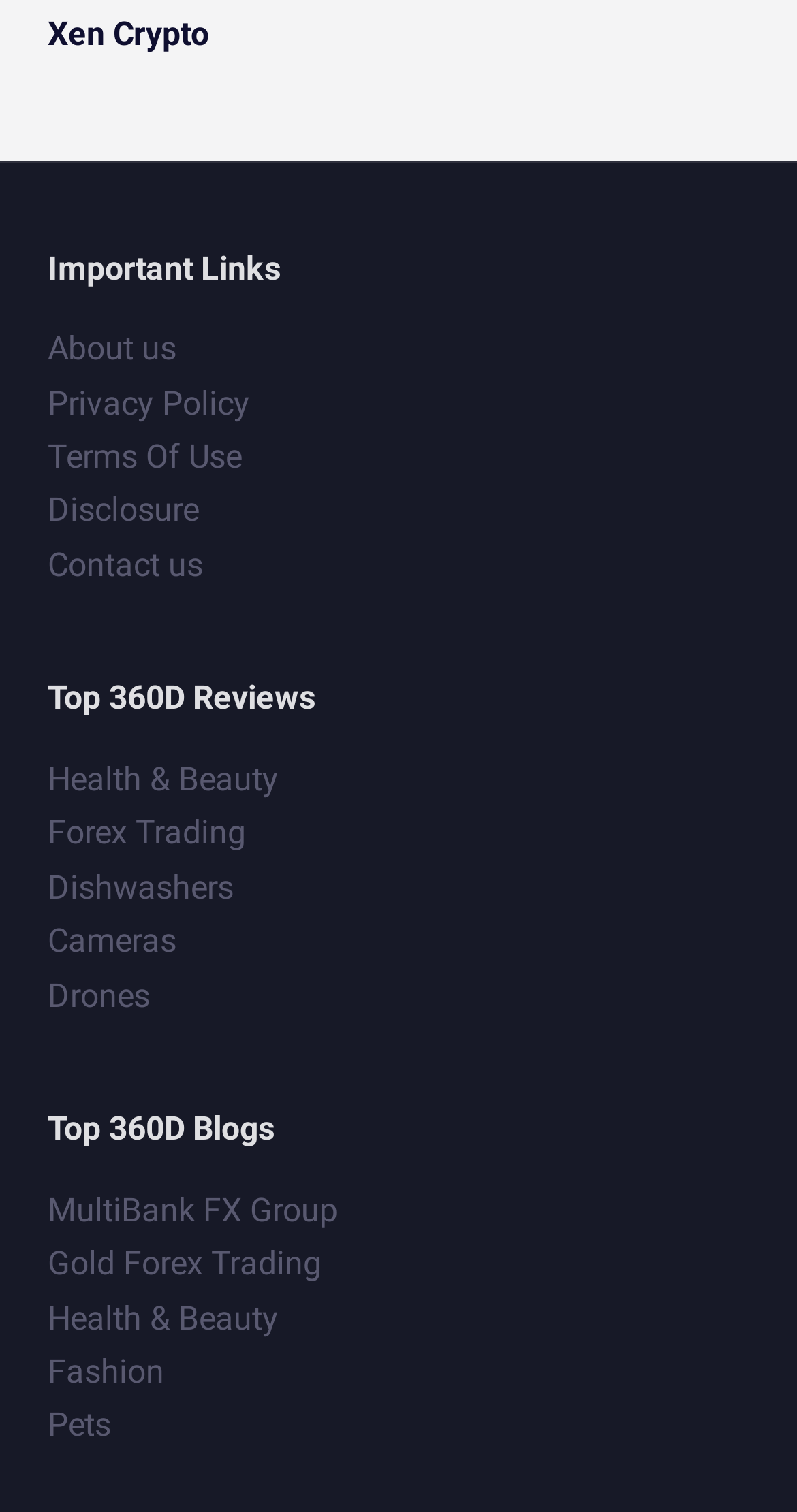Please specify the bounding box coordinates of the region to click in order to perform the following instruction: "Read MultiBank FX Group blog".

[0.06, 0.787, 0.424, 0.813]